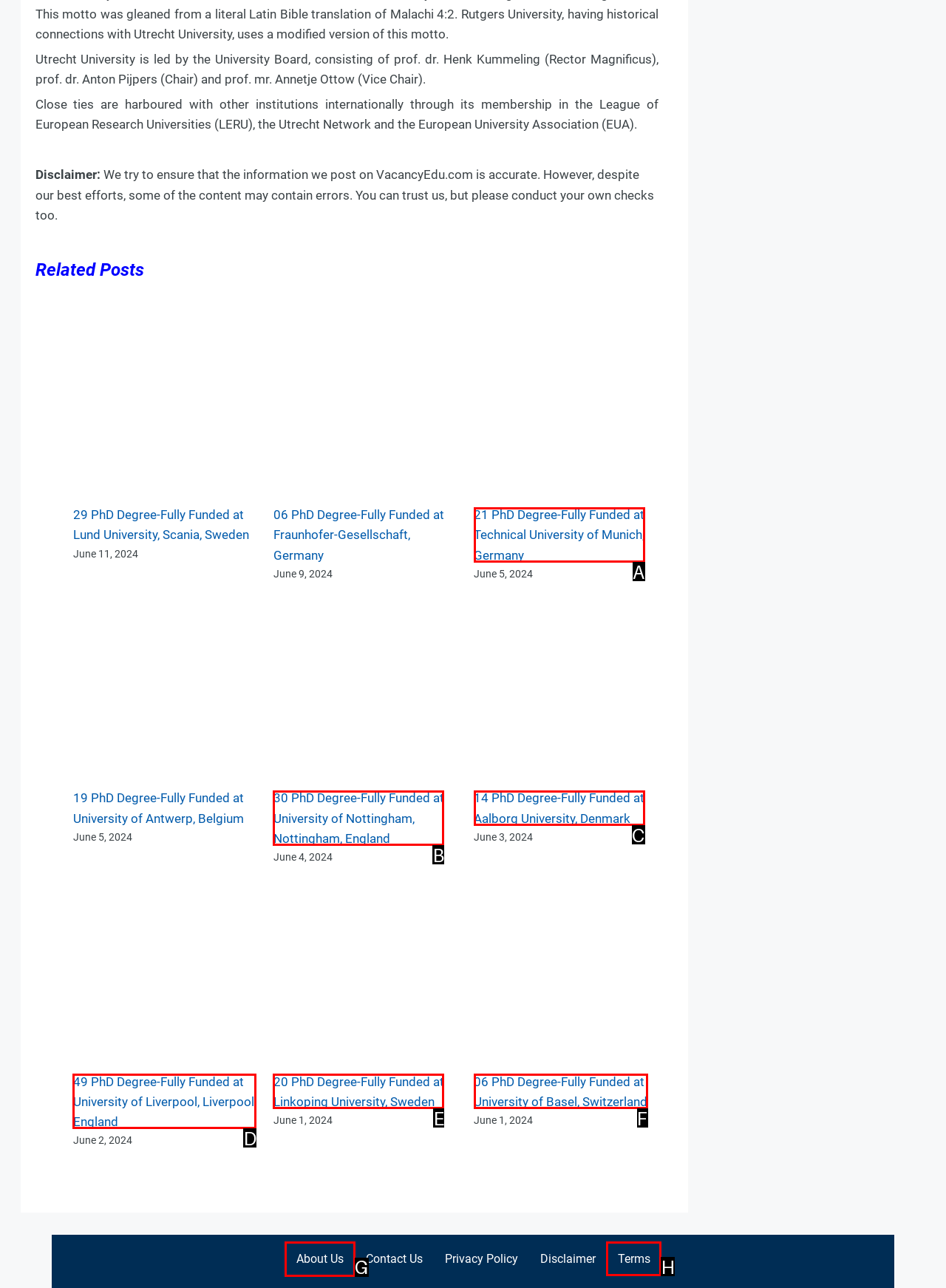Identify the correct UI element to click for this instruction: Click the link to About Us
Respond with the appropriate option's letter from the provided choices directly.

G